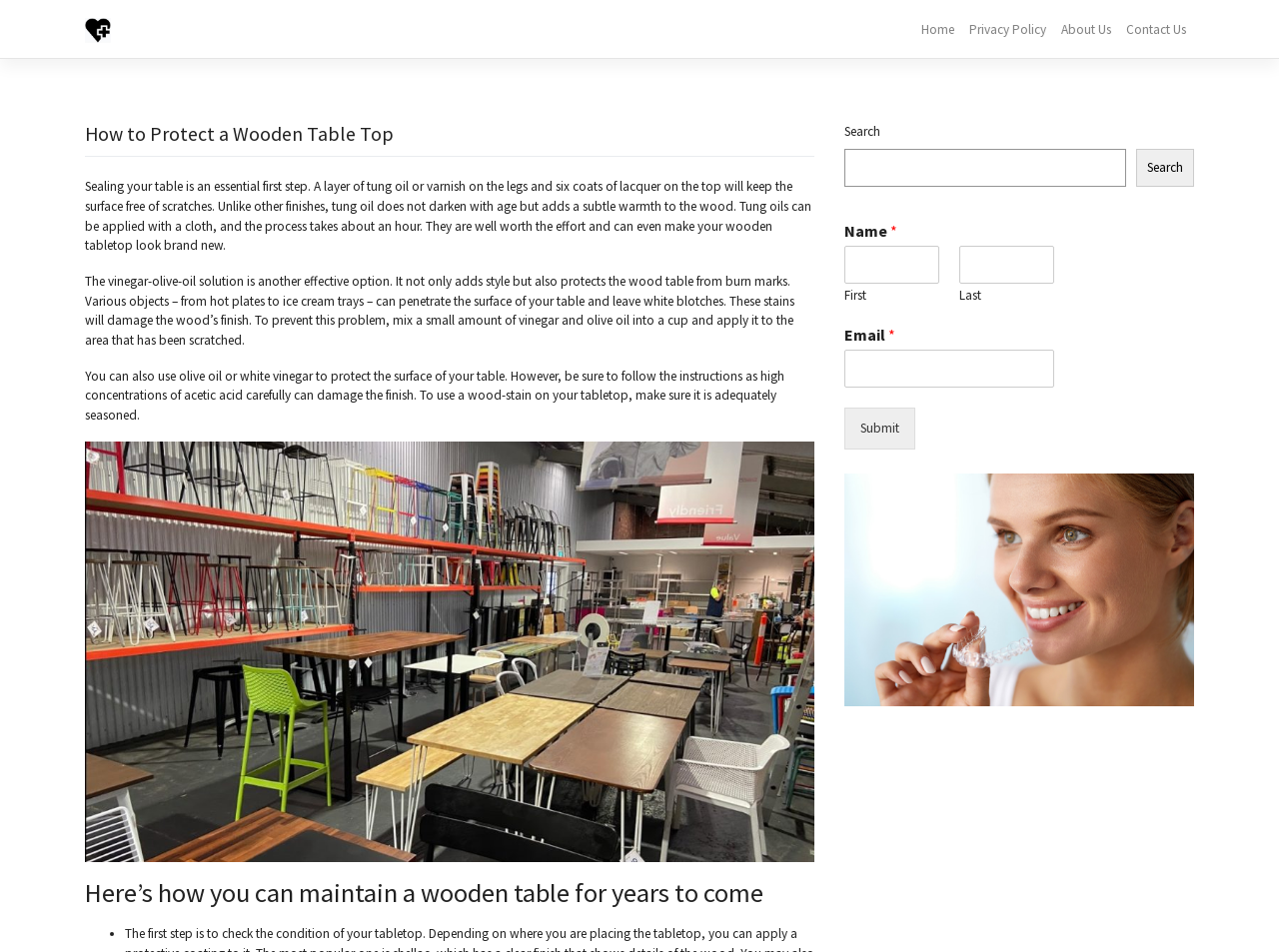Kindly determine the bounding box coordinates for the area that needs to be clicked to execute this instruction: "Read the 'Tackling Trash: Practical Waste Disposal Alternatives' article".

None